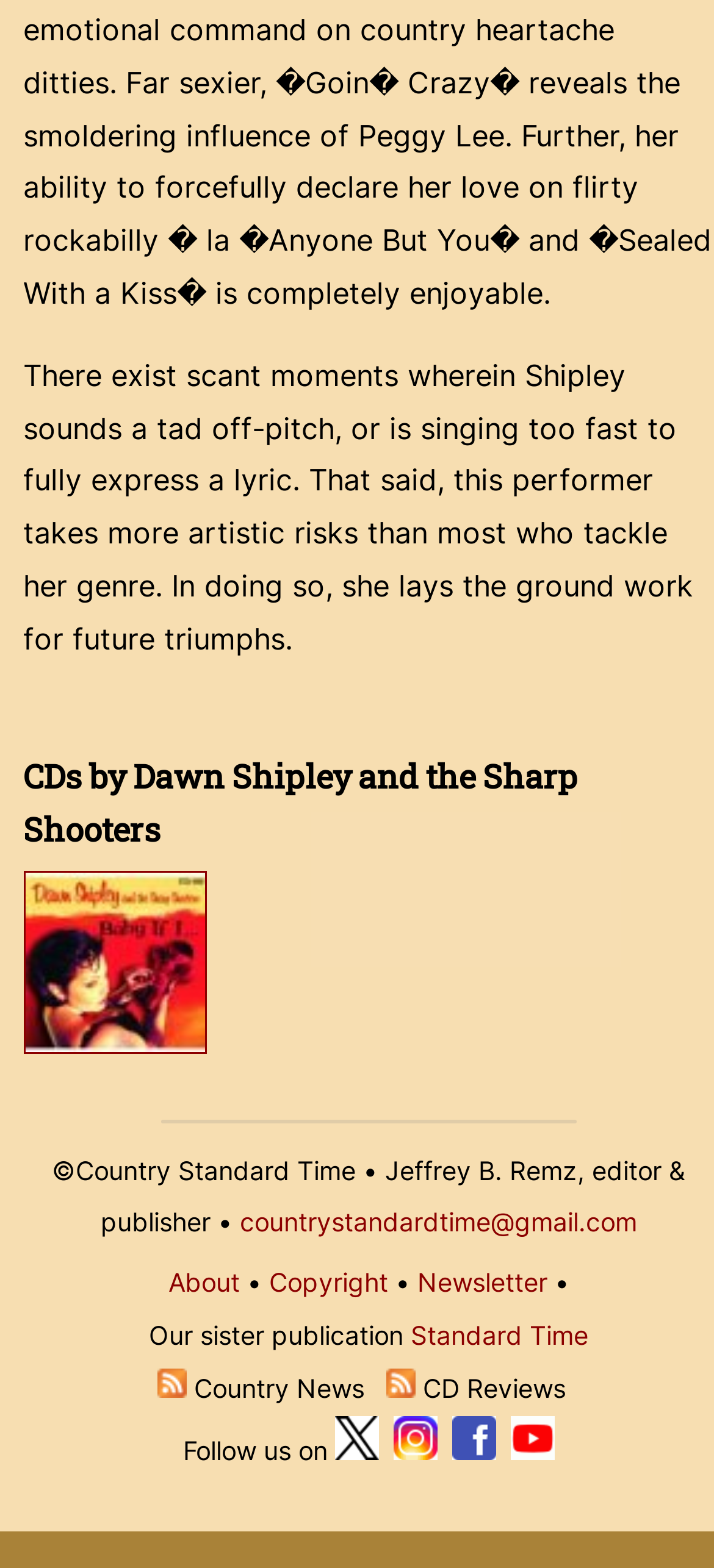Identify the bounding box coordinates of the section to be clicked to complete the task described by the following instruction: "Check the Copyright information". The coordinates should be four float numbers between 0 and 1, formatted as [left, top, right, bottom].

[0.377, 0.808, 0.543, 0.828]